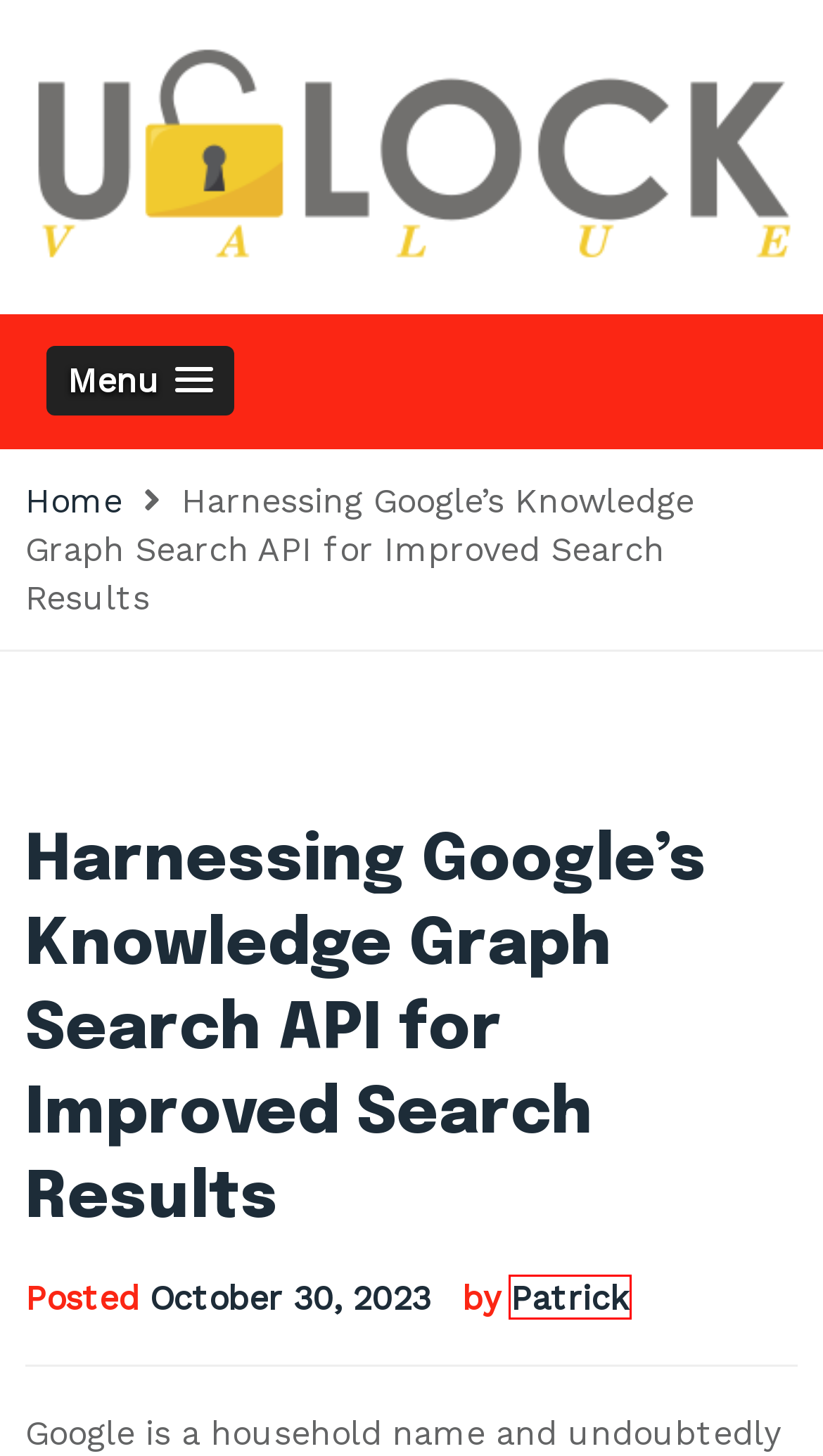Examine the screenshot of a webpage with a red bounding box around a specific UI element. Identify which webpage description best matches the new webpage that appears after clicking the element in the red bounding box. Here are the candidates:
A. Patrick - Unlock GM Value
B. Best WordPress Theme Development Service -Themeuniver
C. Featured – Unlock GM Value
D. Unlock GM Value
E. 9 - 2022 - Unlock GM Value
F. Industry – Unlock GM Value
G. 11 - 2021 - Unlock GM Value
H. 1 - 2024 - Unlock GM Value

A